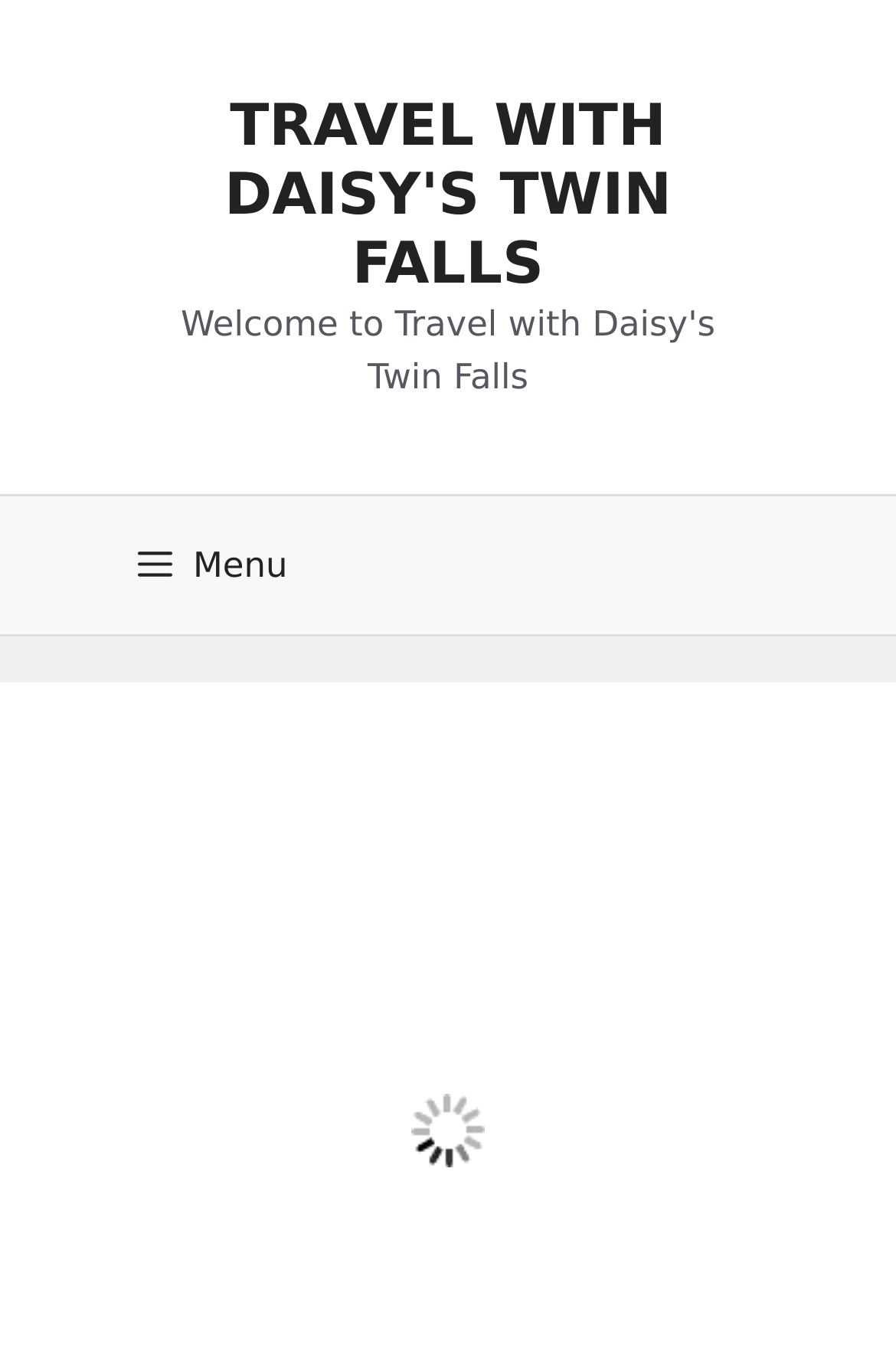From the webpage screenshot, identify the region described by Travel with Daisy's Twin Falls. Provide the bounding box coordinates as (top-left x, top-left y, bottom-right x, bottom-right y), with each value being a floating point number between 0 and 1.

[0.25, 0.068, 0.75, 0.218]